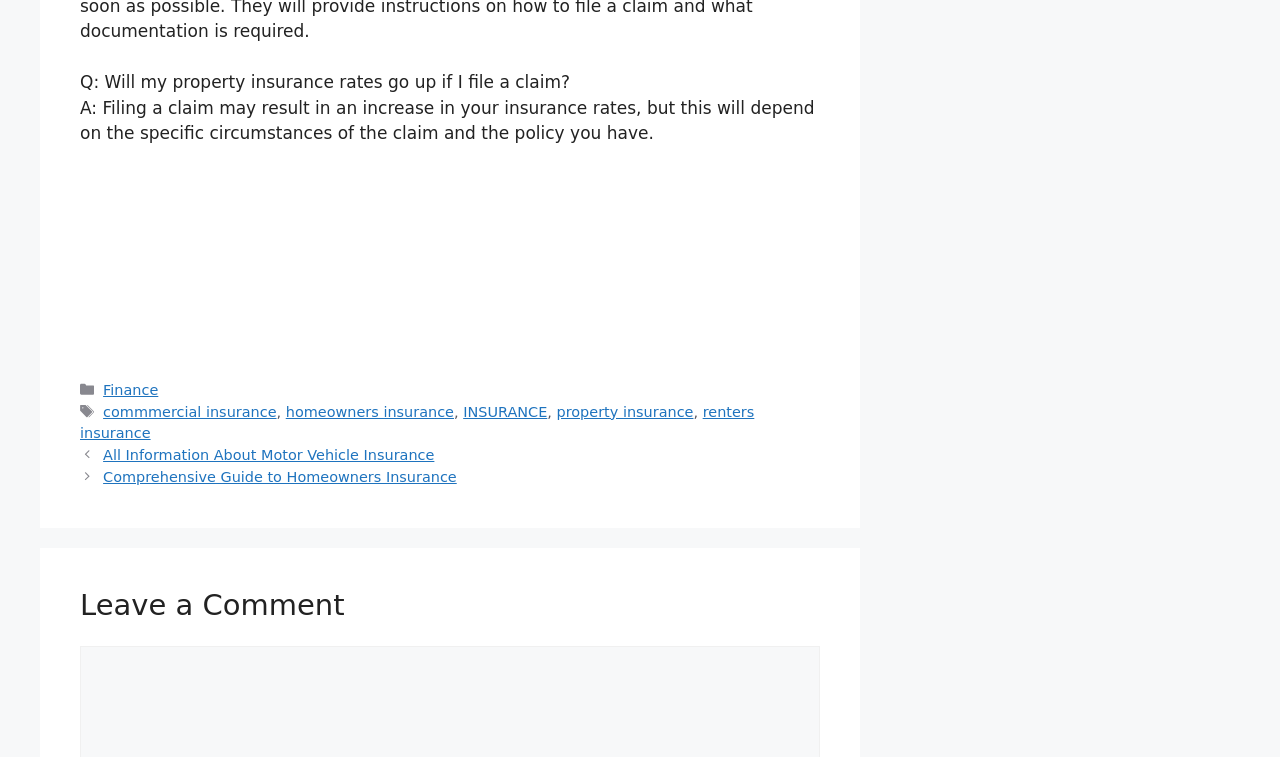Identify the bounding box coordinates of the clickable region necessary to fulfill the following instruction: "Click on the 'Finance' link". The bounding box coordinates should be four float numbers between 0 and 1, i.e., [left, top, right, bottom].

[0.081, 0.504, 0.124, 0.526]